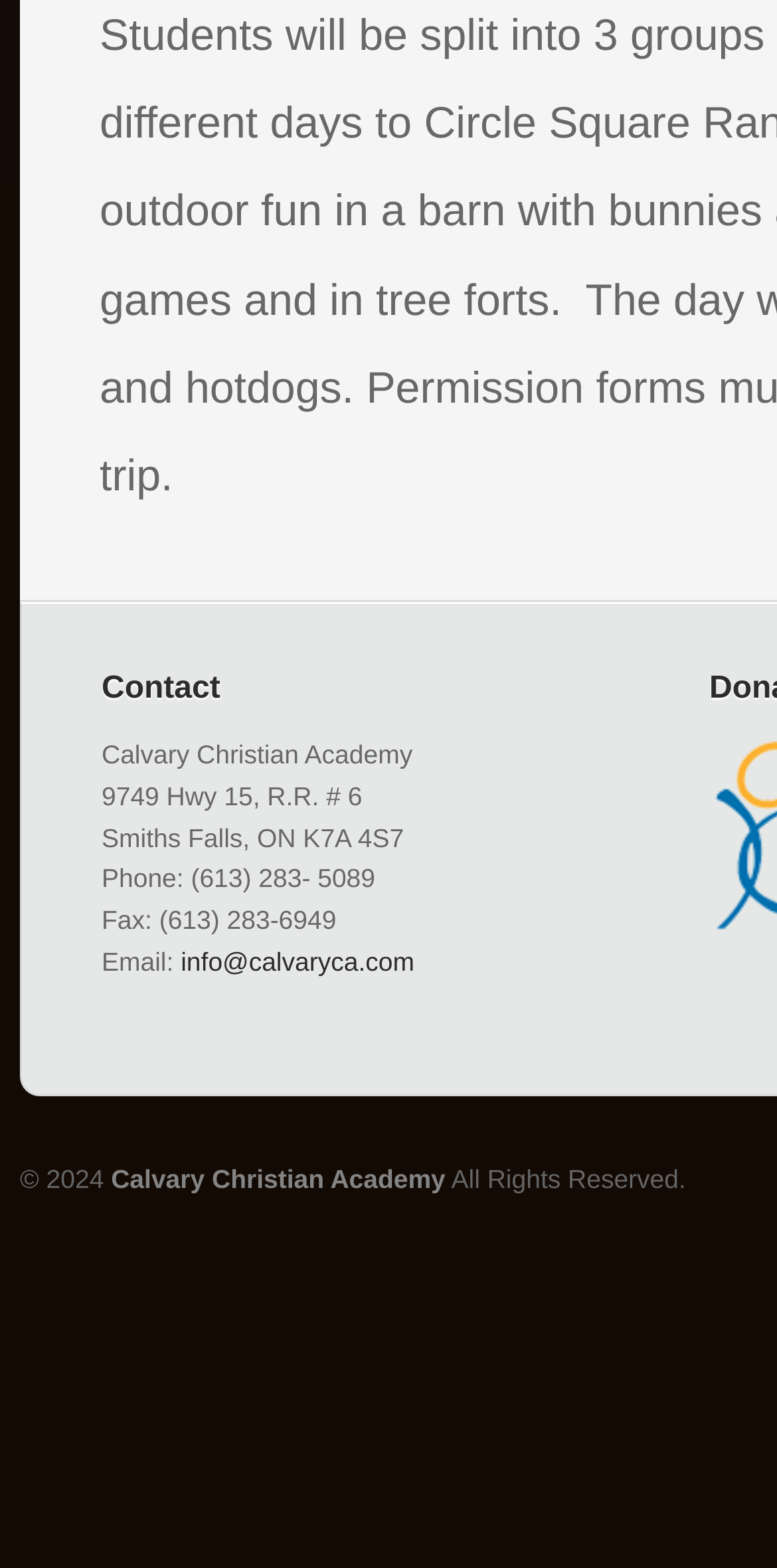Please provide a short answer using a single word or phrase for the question:
What is the city where the academy is located?

Smiths Falls